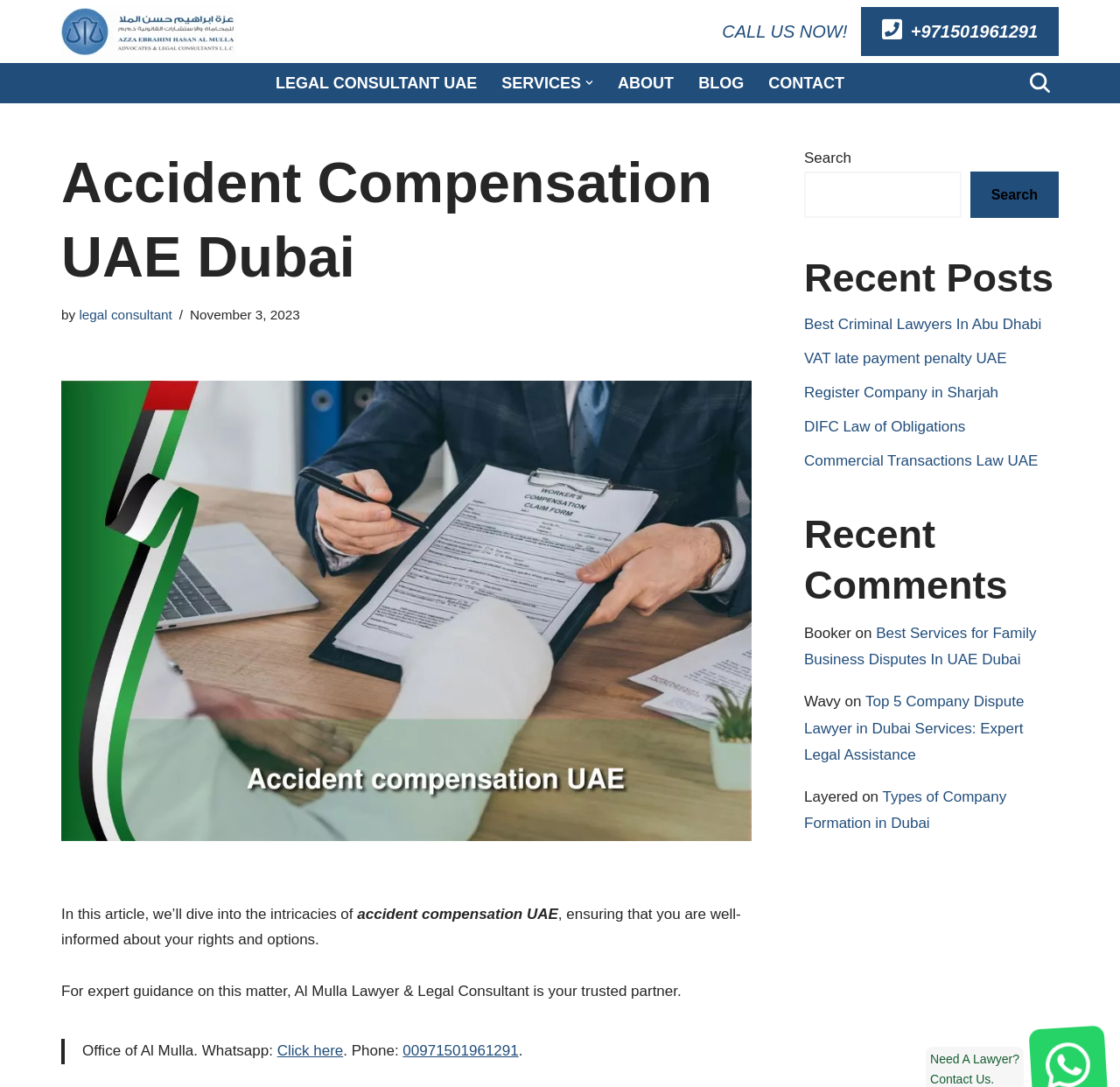What are the recent posts listed on the webpage?
Using the image as a reference, answer with just one word or a short phrase.

Best Criminal Lawyers In Abu Dhabi, VAT late payment penalty UAE, etc.